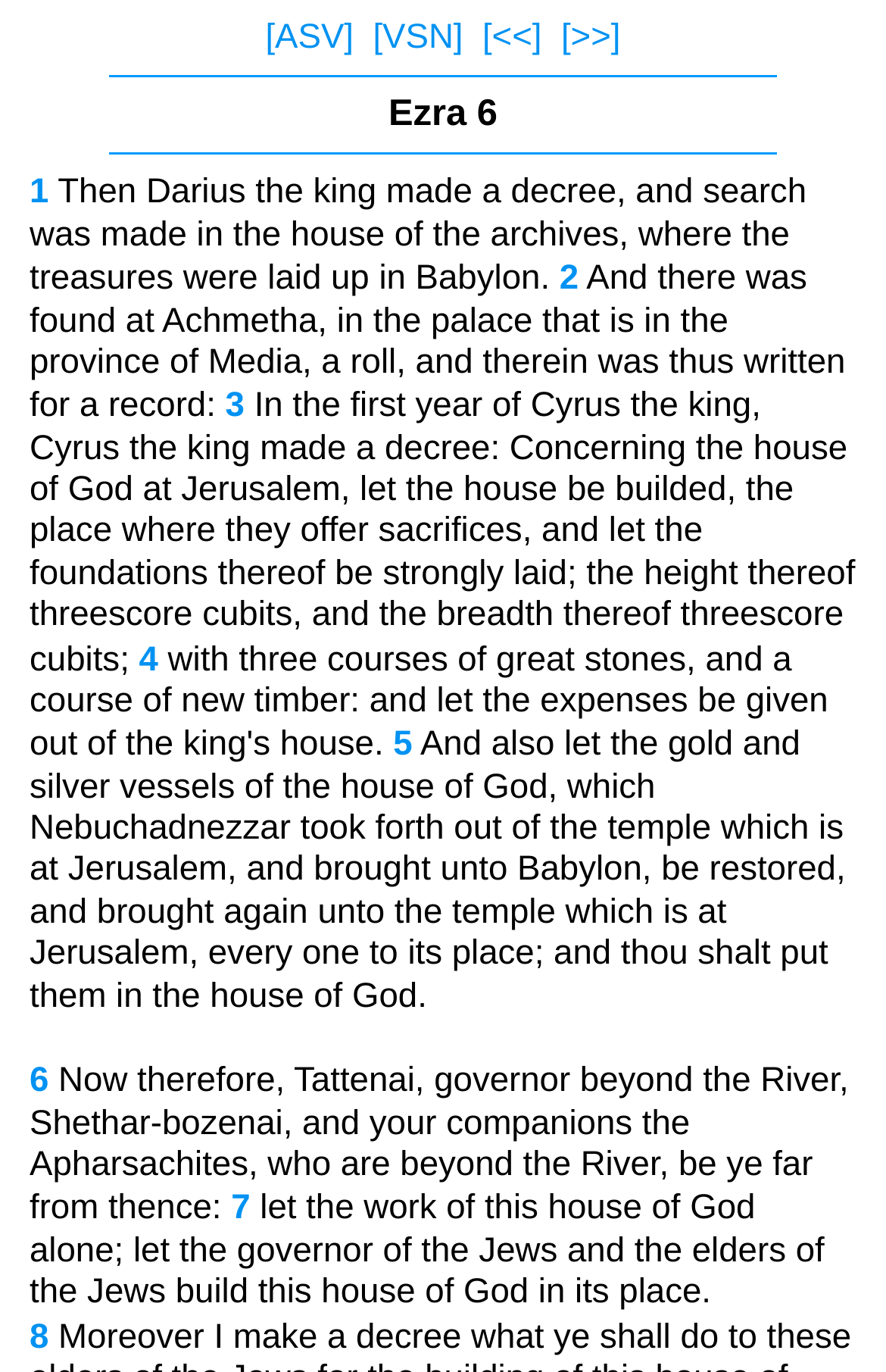Determine the coordinates of the bounding box for the clickable area needed to execute this instruction: "View verse 1".

[0.033, 0.127, 0.055, 0.153]